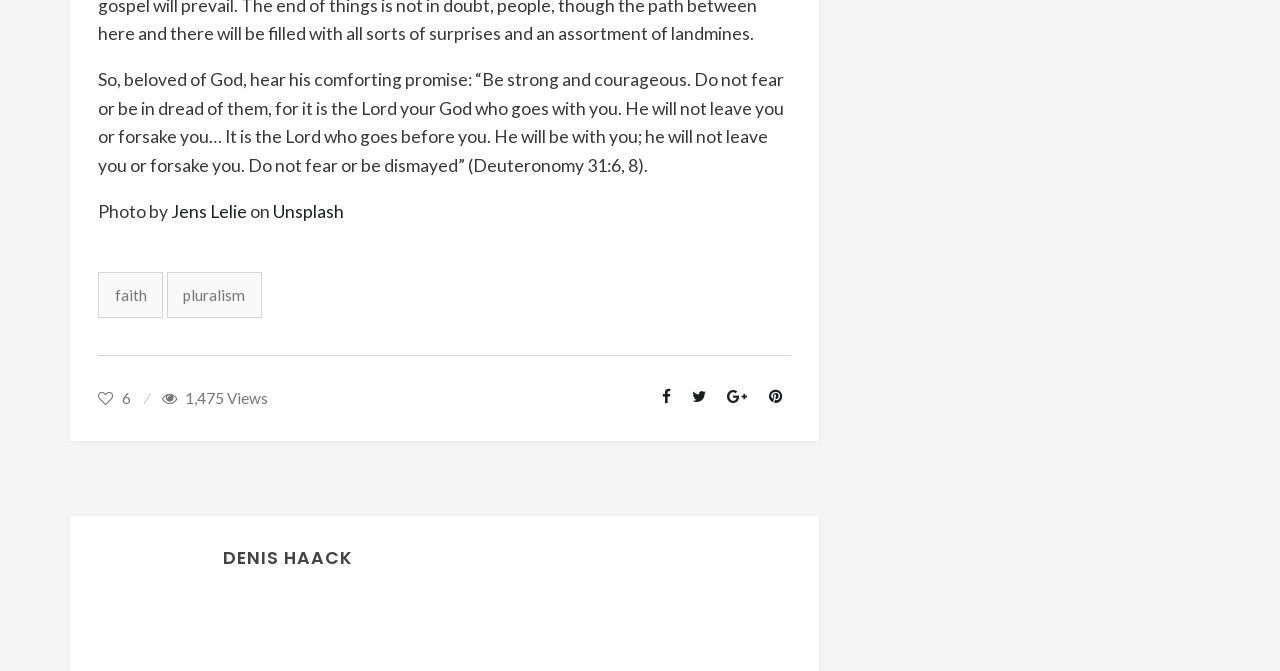Point out the bounding box coordinates of the section to click in order to follow this instruction: "Explore the 'faith' tag".

[0.077, 0.406, 0.128, 0.474]